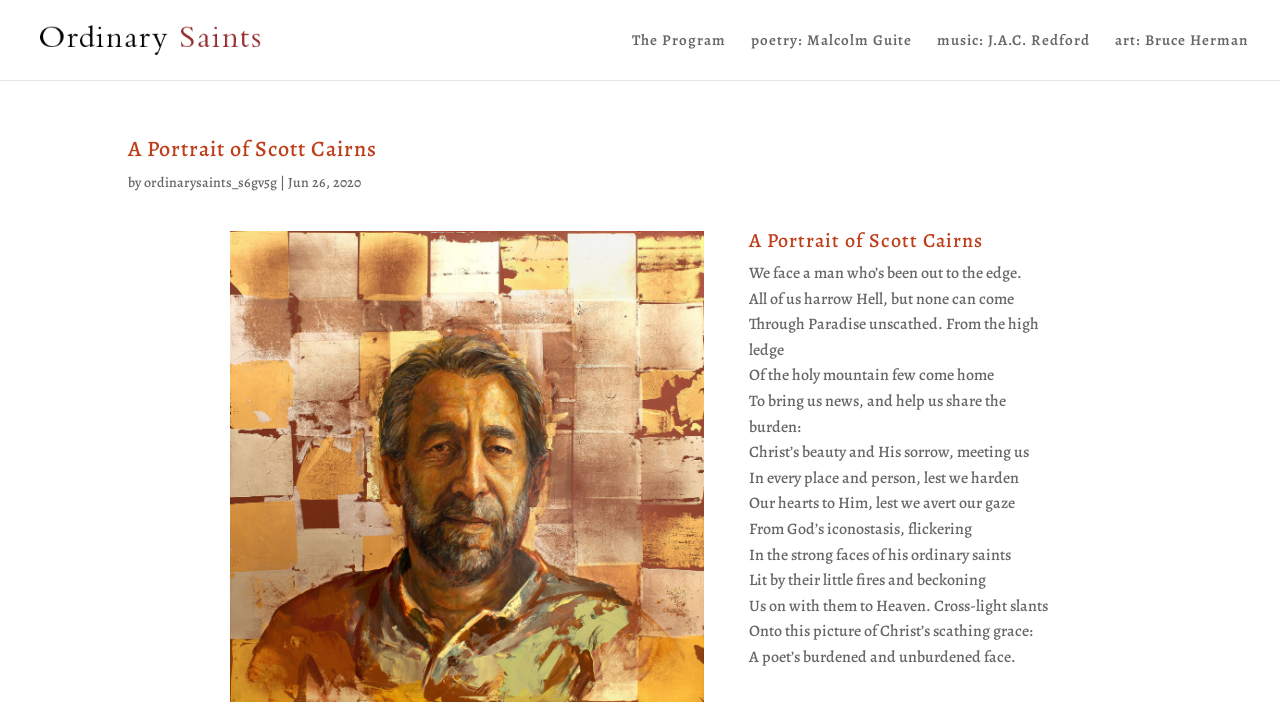Identify the bounding box for the UI element described as: "The Program". Ensure the coordinates are four float numbers between 0 and 1, formatted as [left, top, right, bottom].

[0.494, 0.047, 0.567, 0.113]